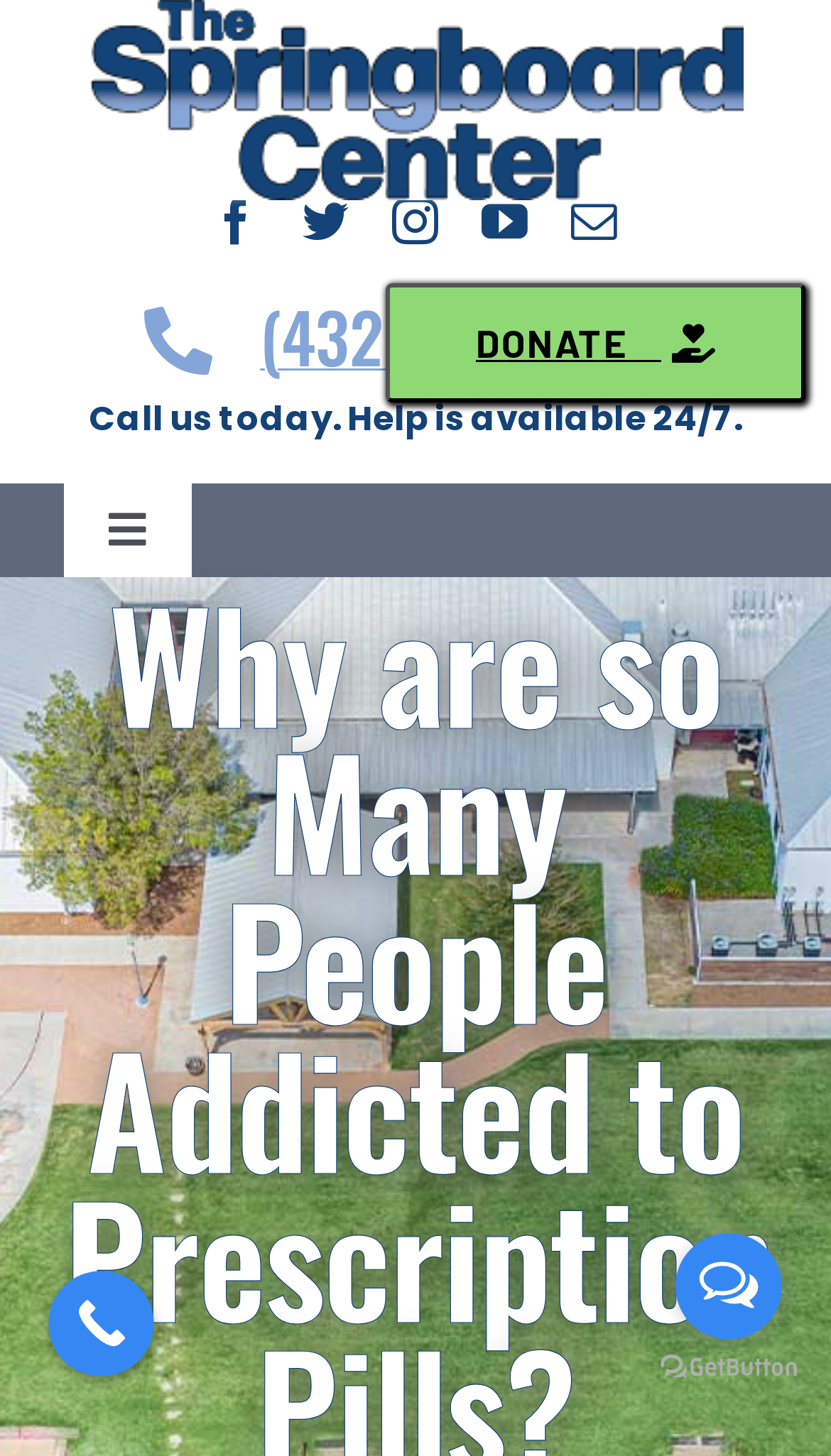Please analyze the image and give a detailed answer to the question:
What is the logo of the website?

The logo of the website is located at the top of the page, and it is an image with the text 'Springboard Center Logo'.